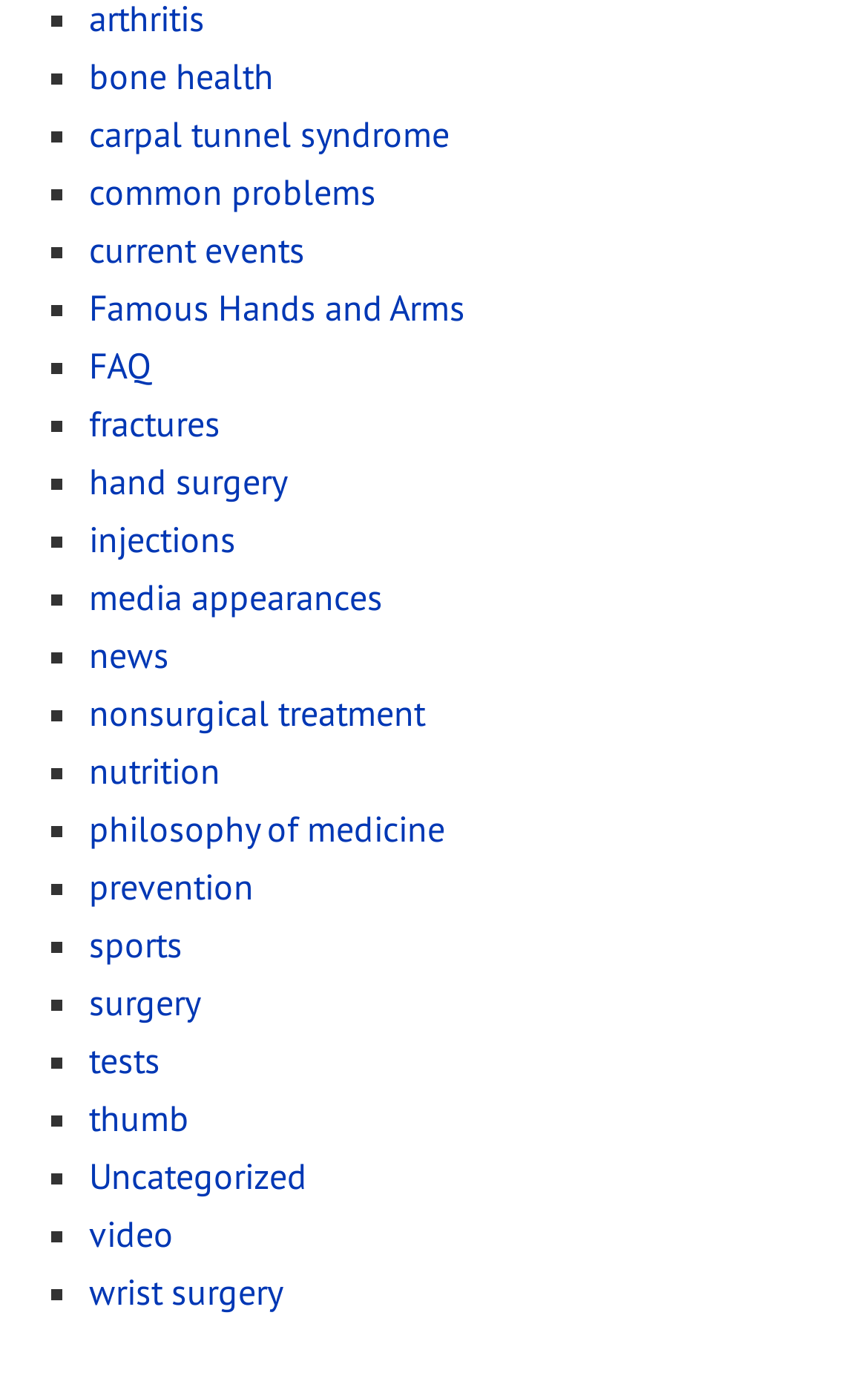Provide the bounding box coordinates of the HTML element this sentence describes: "carpal tunnel syndrome". The bounding box coordinates consist of four float numbers between 0 and 1, i.e., [left, top, right, bottom].

[0.103, 0.079, 0.518, 0.111]